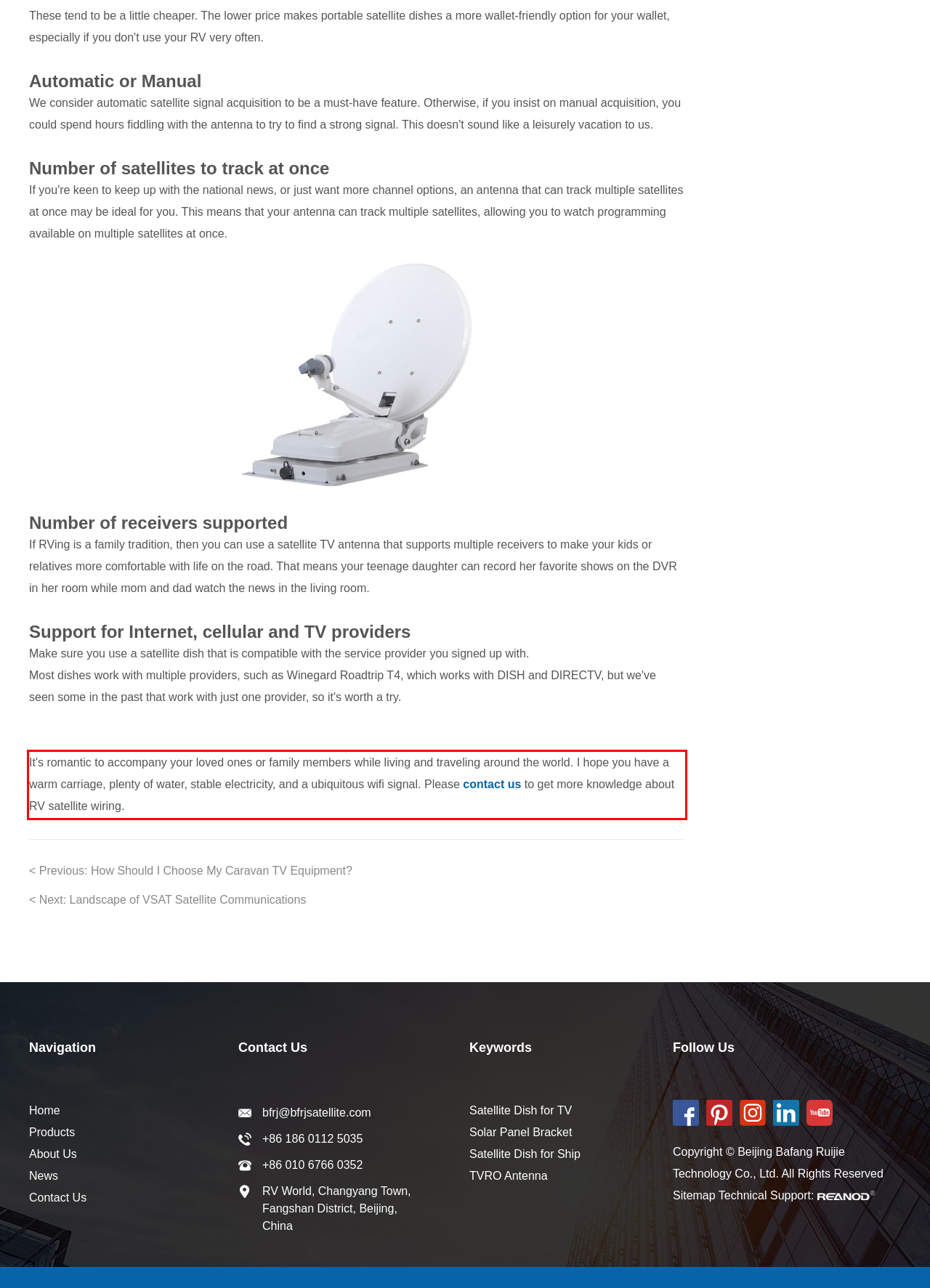Using the webpage screenshot, recognize and capture the text within the red bounding box.

It's romantic to accompany your loved ones or family members while living and traveling around the world. I hope you have a warm carriage, plenty of water, stable electricity, and a ubiquitous wifi signal. Please contact us to get more knowledge about RV satellite wiring.